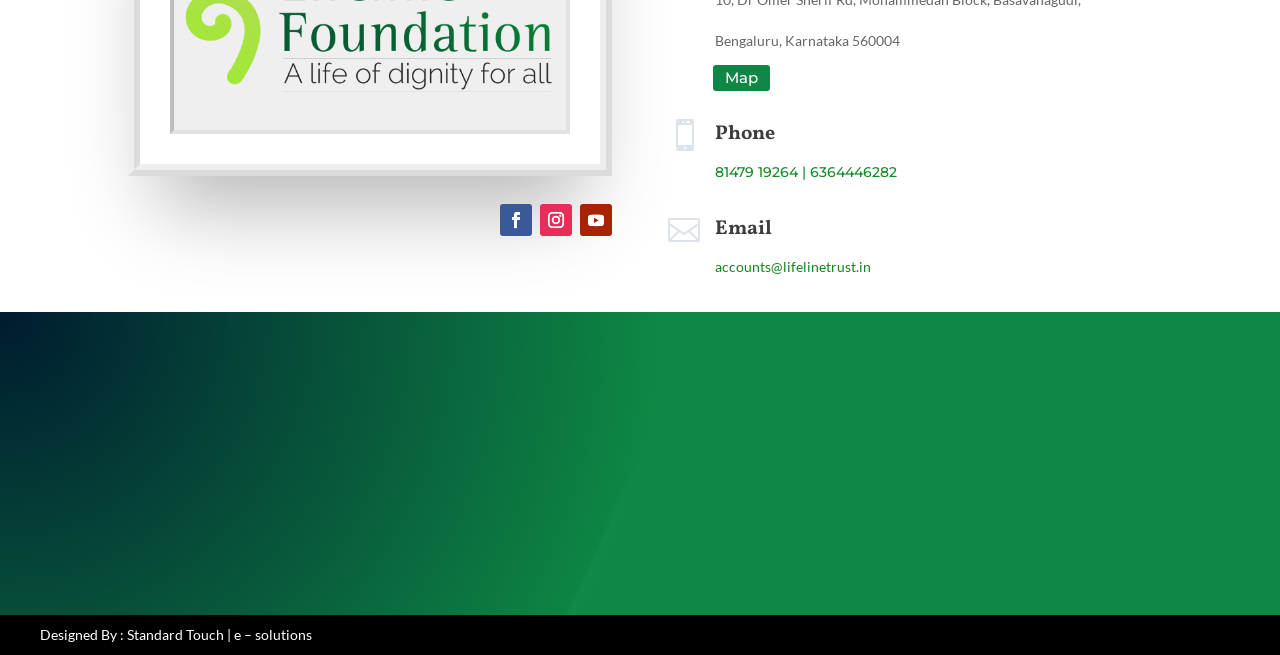Please determine the bounding box coordinates of the area that needs to be clicked to complete this task: 'Download the project bio'. The coordinates must be four float numbers between 0 and 1, formatted as [left, top, right, bottom].

None